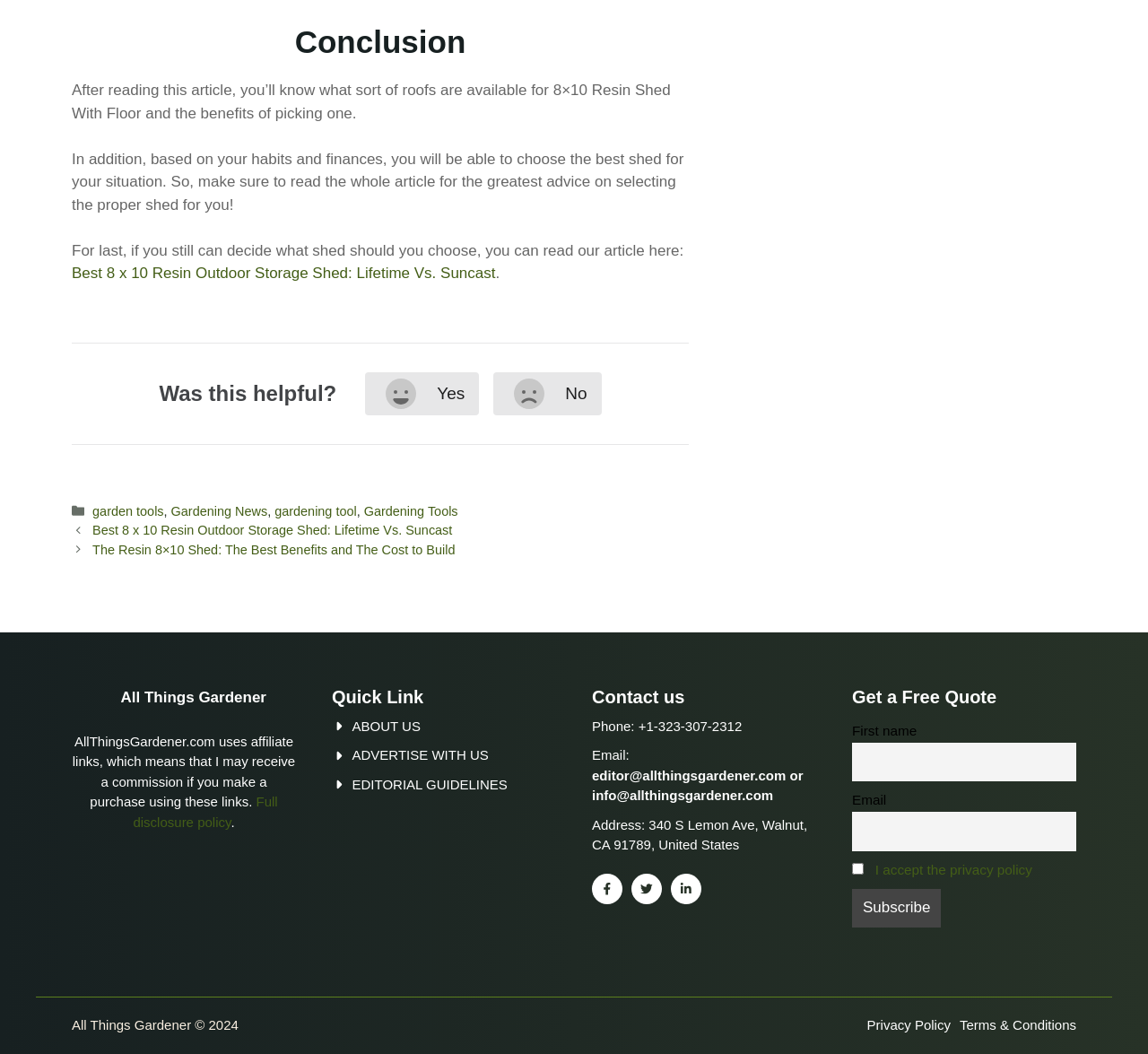What is the topic of the article?
Give a detailed response to the question by analyzing the screenshot.

The topic of the article can be determined by reading the introductory sentences, which mention '8x10 Resin Shed With Floor' as the main subject.